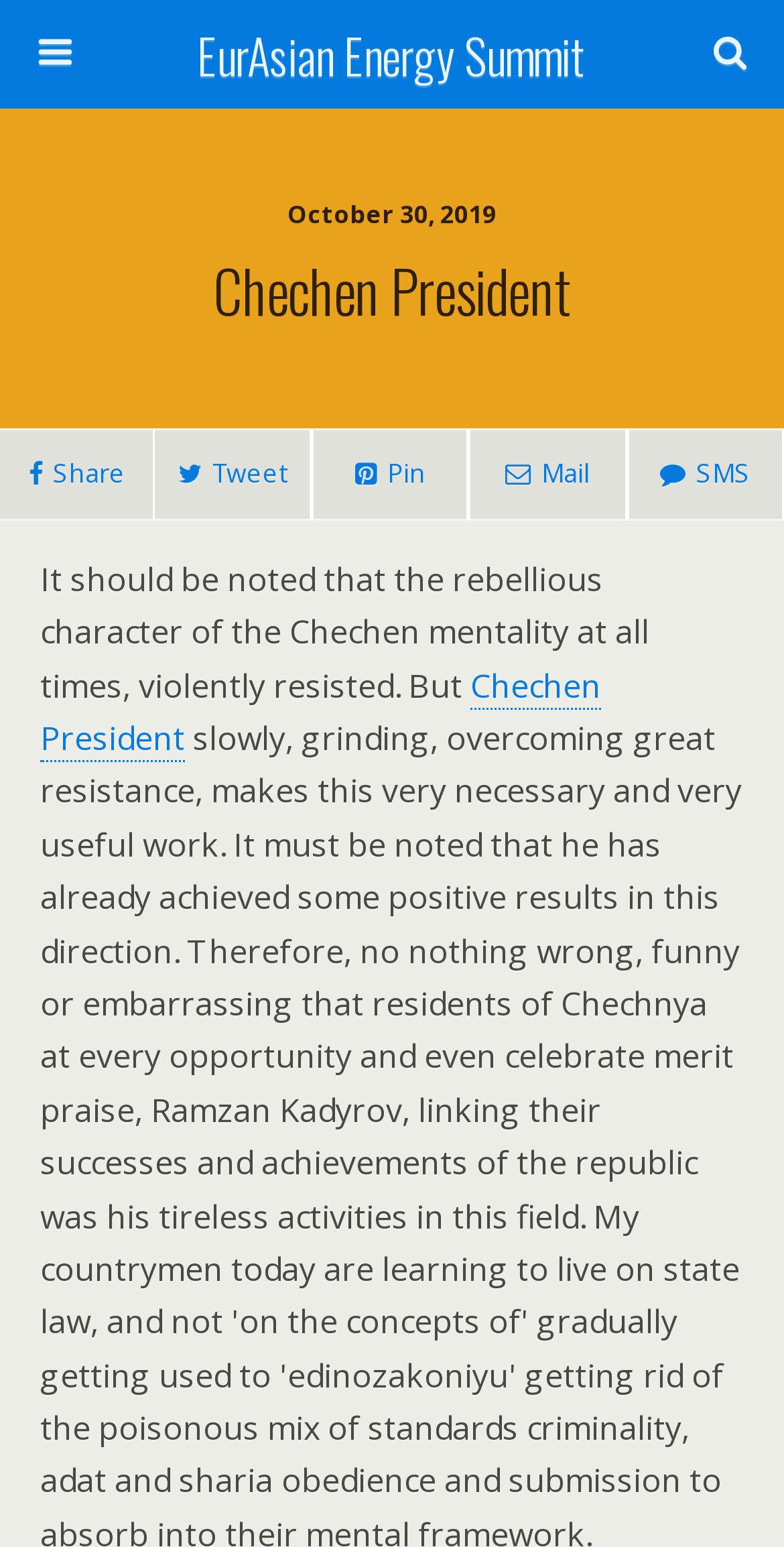Identify the bounding box coordinates of the section to be clicked to complete the task described by the following instruction: "Read about Chechen President". The coordinates should be four float numbers between 0 and 1, formatted as [left, top, right, bottom].

[0.051, 0.428, 0.767, 0.493]